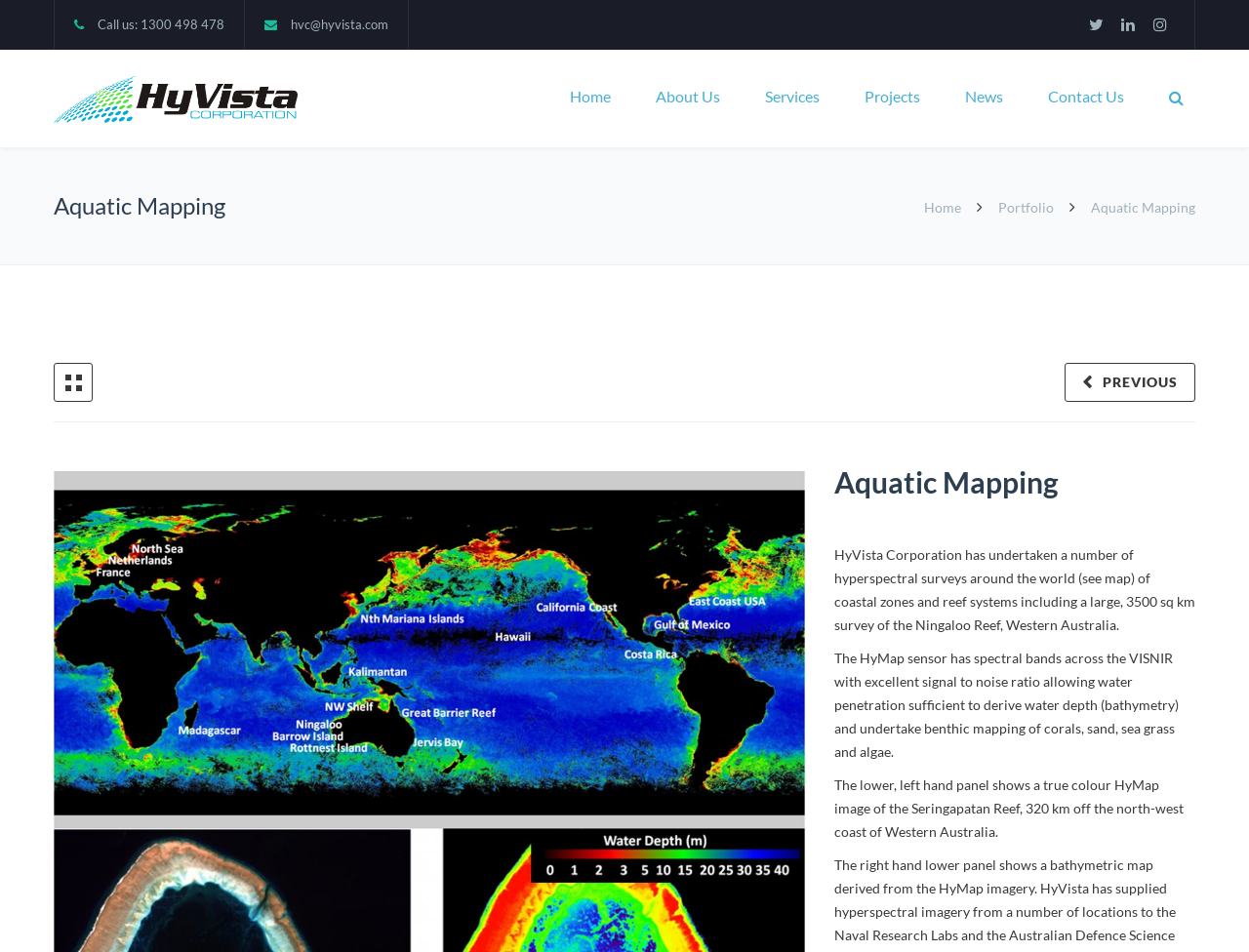Please identify the bounding box coordinates of the area that needs to be clicked to fulfill the following instruction: "Click the 'Home' link."

[0.456, 0.052, 0.489, 0.155]